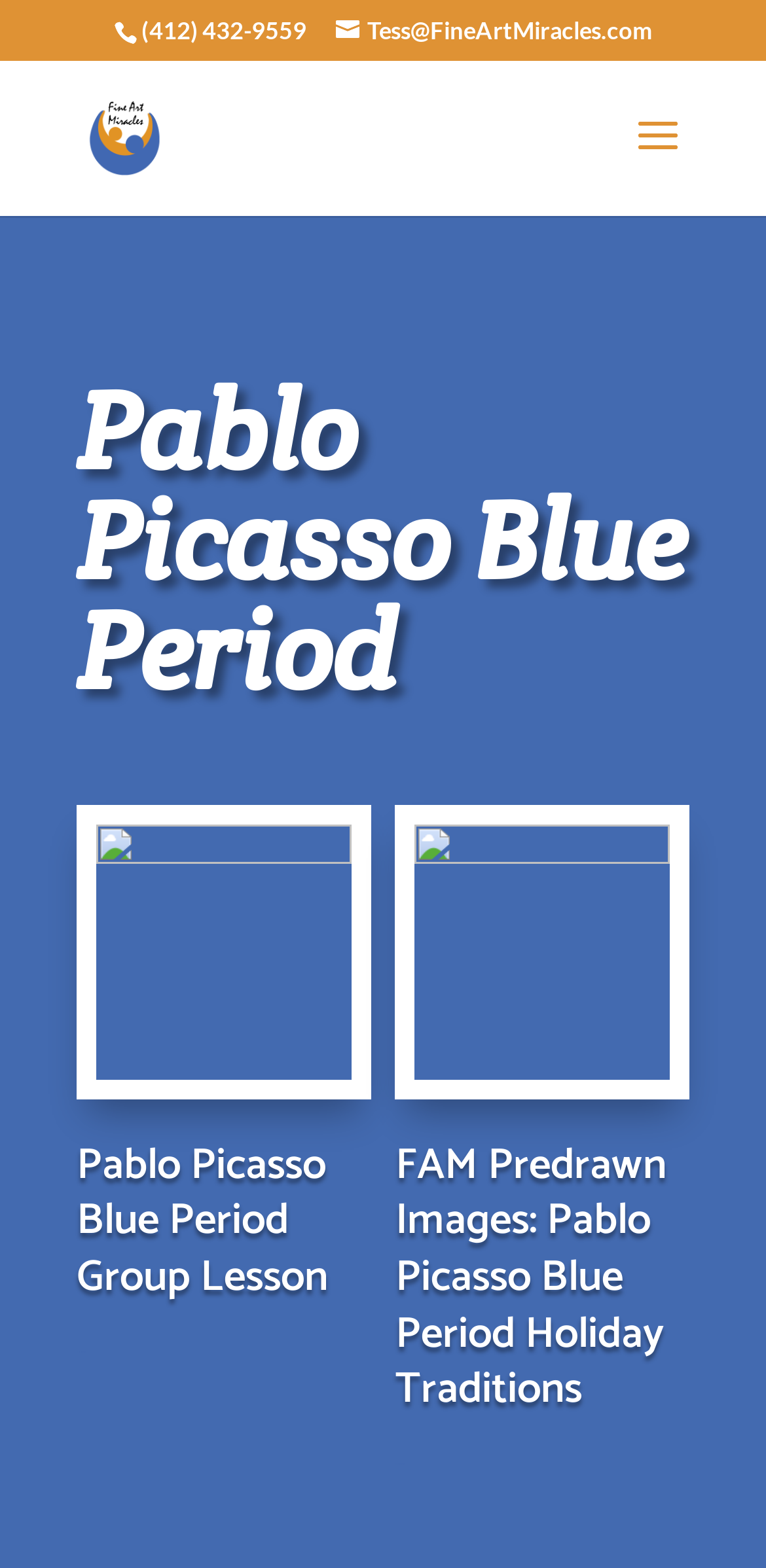What is the theme of the webpage?
Please give a well-detailed answer to the question.

I inferred the theme of the webpage by looking at the various elements related to art, such as the mention of Pablo Picasso, Fine Art Miracles, and the images and links related to art lessons and predrawn images.